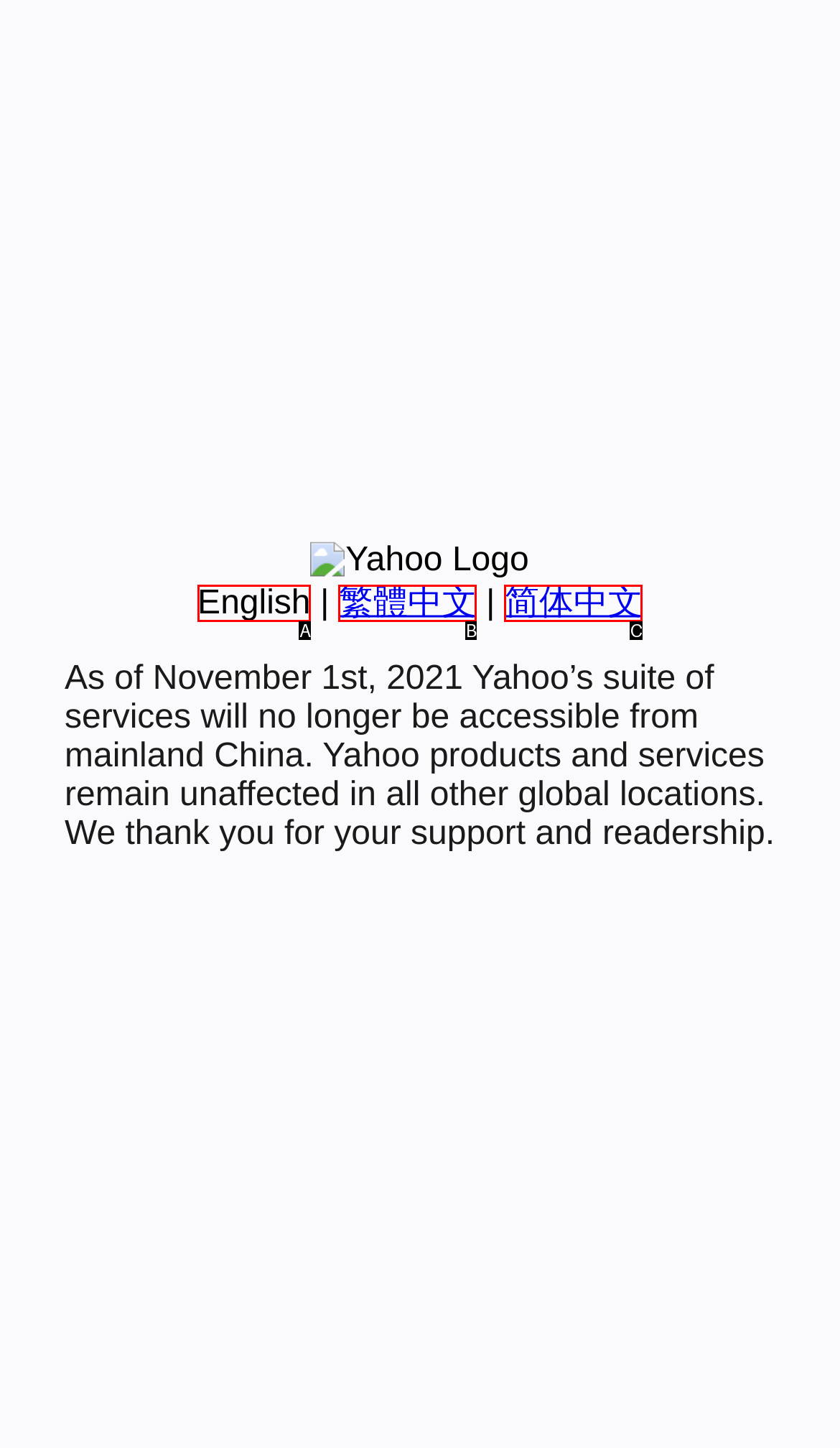Determine which option fits the element description: 繁體中文
Answer with the option’s letter directly.

B